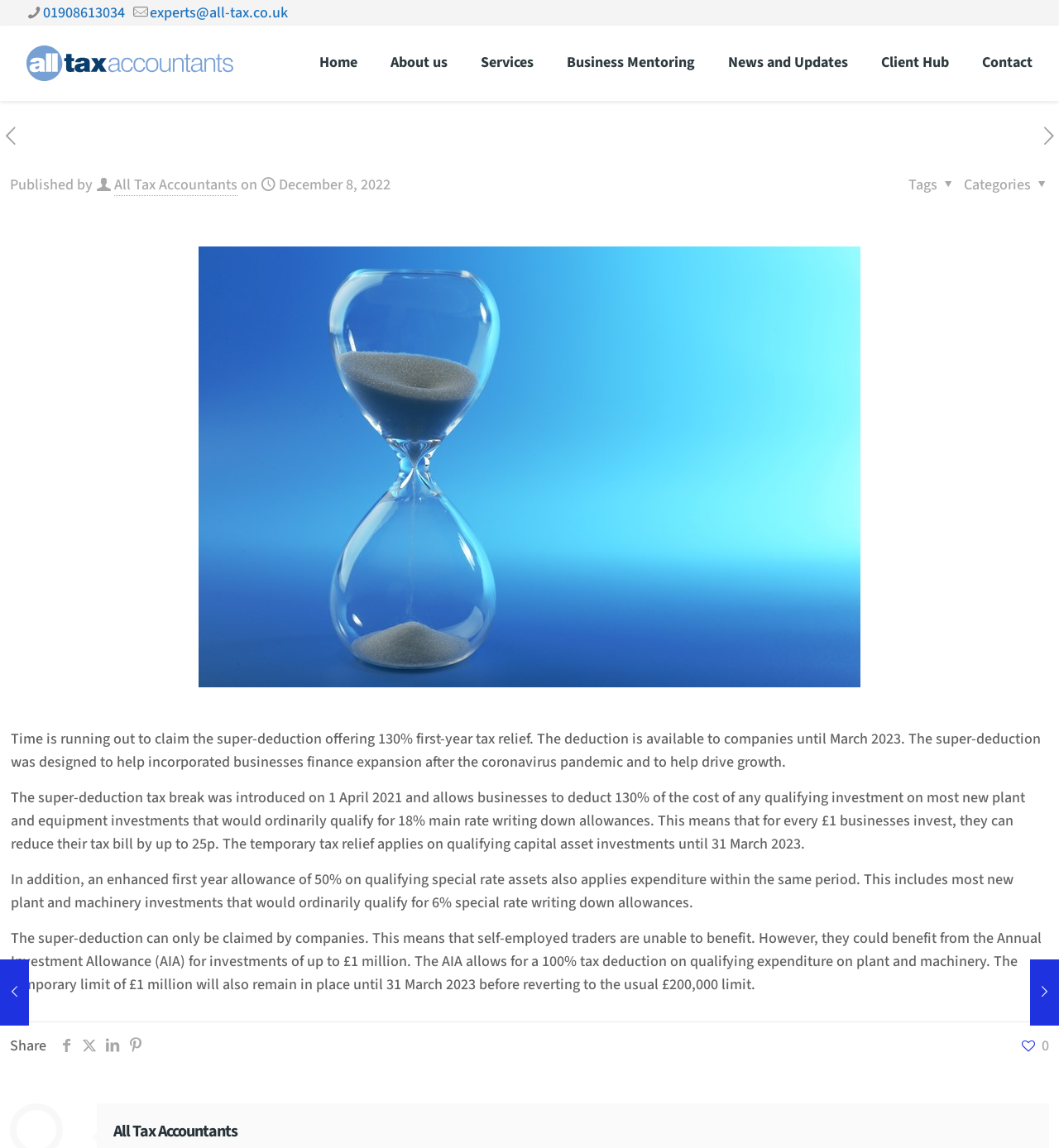Please provide a one-word or phrase answer to the question: 
What is the phone number of All Tax Accountants?

01908613034